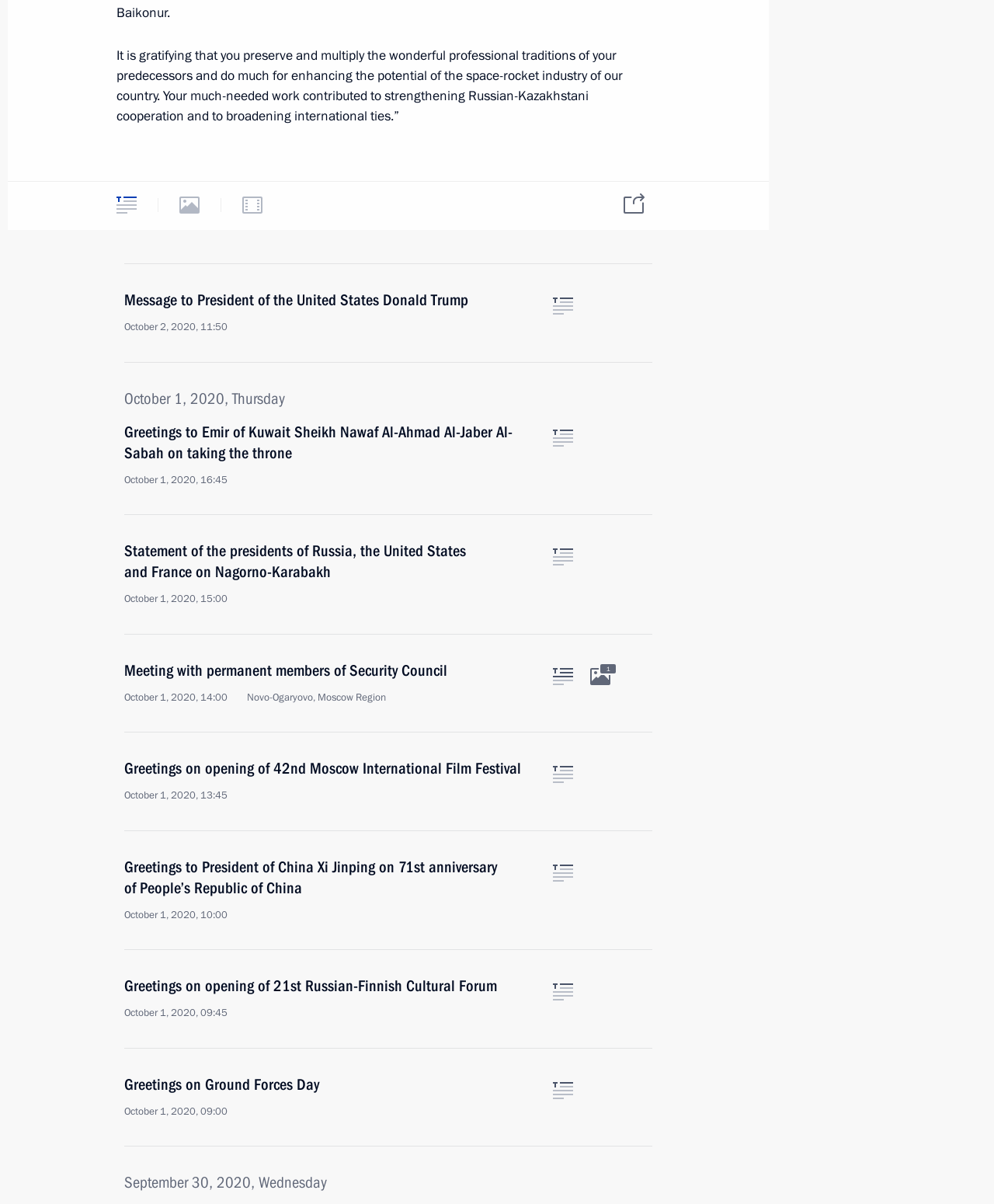Please specify the coordinates of the bounding box for the element that should be clicked to carry out this instruction: "Check the official Telegram Channel". The coordinates must be four float numbers between 0 and 1, formatted as [left, top, right, bottom].

[0.406, 0.799, 0.484, 0.81]